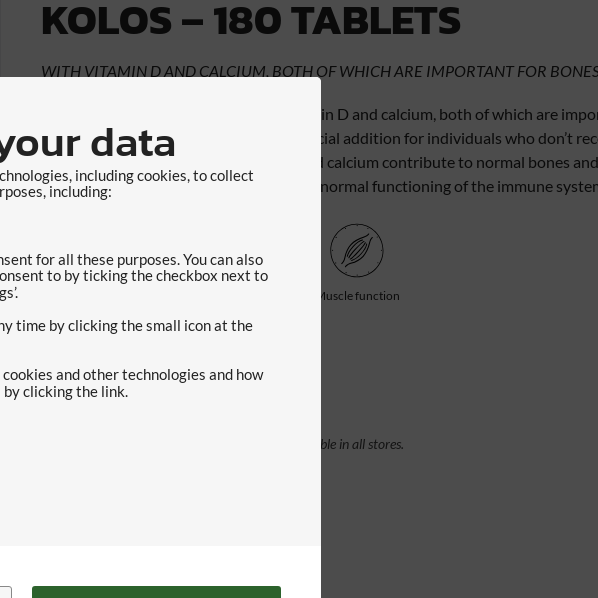Explain the scene depicted in the image, including all details.

The image showcases the product "Kolos – 180 Tablets," a nutritional supplement highlighted for its inclusion of vitamin D and calcium, both essential for maintaining bone health. The text emphasizes the importance of these nutrients, especially for individuals with limited sunlight exposure, as vitamin D supports the normal functioning of the immune system and muscle function. The image also features a consent banner related to data collection, reminding users of their control over personal data usage through cookies. Icons represent the benefits of calcium for normal bones and muscle function, further promoting the product's health advantages.